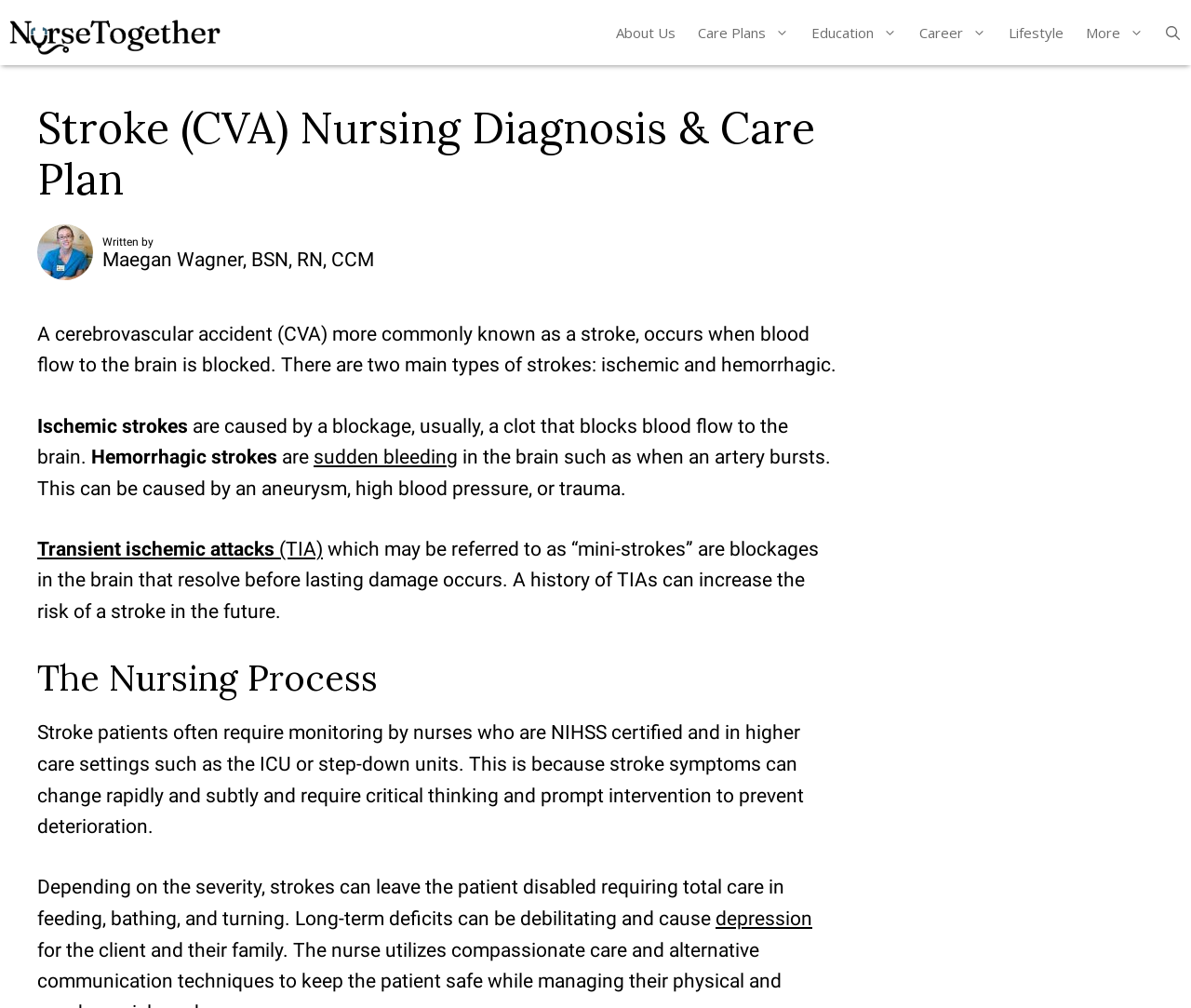Describe all visible elements and their arrangement on the webpage.

The webpage is about stroke (CVA) nursing diagnosis and care plan. At the top, there is a navigation bar with several links, including "NurseTogether", "About Us", "Care Plans", "Education", "Career", "Lifestyle", "More", and "Open Search Bar". 

Below the navigation bar, there is a header section with a photo of the author, Maegan Wagner, BSN, RN, CCM, and a heading that reads "Stroke (CVA) Nursing Diagnosis & Care Plan". 

The main content of the webpage is divided into sections. The first section explains what a stroke is, describing it as a cerebrovascular accident (CVA) that occurs when blood flow to the brain is blocked. There are two main types of strokes: ischemic and hemorrhagic. 

The next section explains ischemic strokes, which are caused by a blockage, usually a clot that blocks blood flow to the brain. Hemorrhagic strokes, on the other hand, are caused by sudden bleeding in the brain, such as when an artery bursts. 

The webpage also discusses transient ischemic attacks (TIA), which are blockages in the brain that resolve before lasting damage occurs. A history of TIAs can increase the risk of a stroke in the future. 

The following section is headed "The Nursing Process" and explains that stroke patients often require monitoring by nurses who are NIHSS certified and in higher care settings such as the ICU or step-down units. The section also discusses the potential long-term deficits that can be debilitating and cause depression for the client and their family.